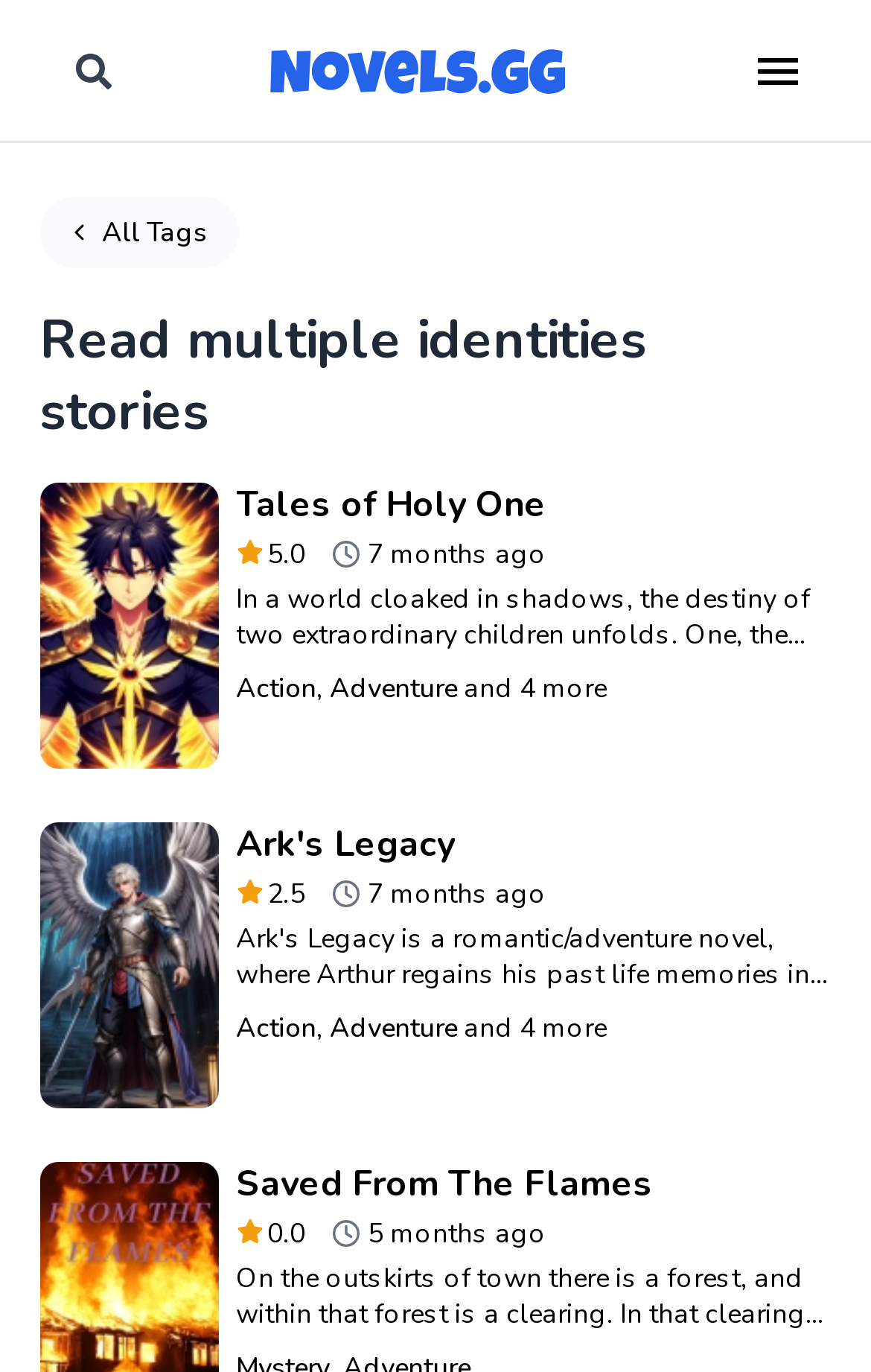Locate the bounding box coordinates of the clickable element to fulfill the following instruction: "View Ark's Legacy". Provide the coordinates as four float numbers between 0 and 1 in the format [left, top, right, bottom].

[0.046, 0.599, 0.251, 0.808]